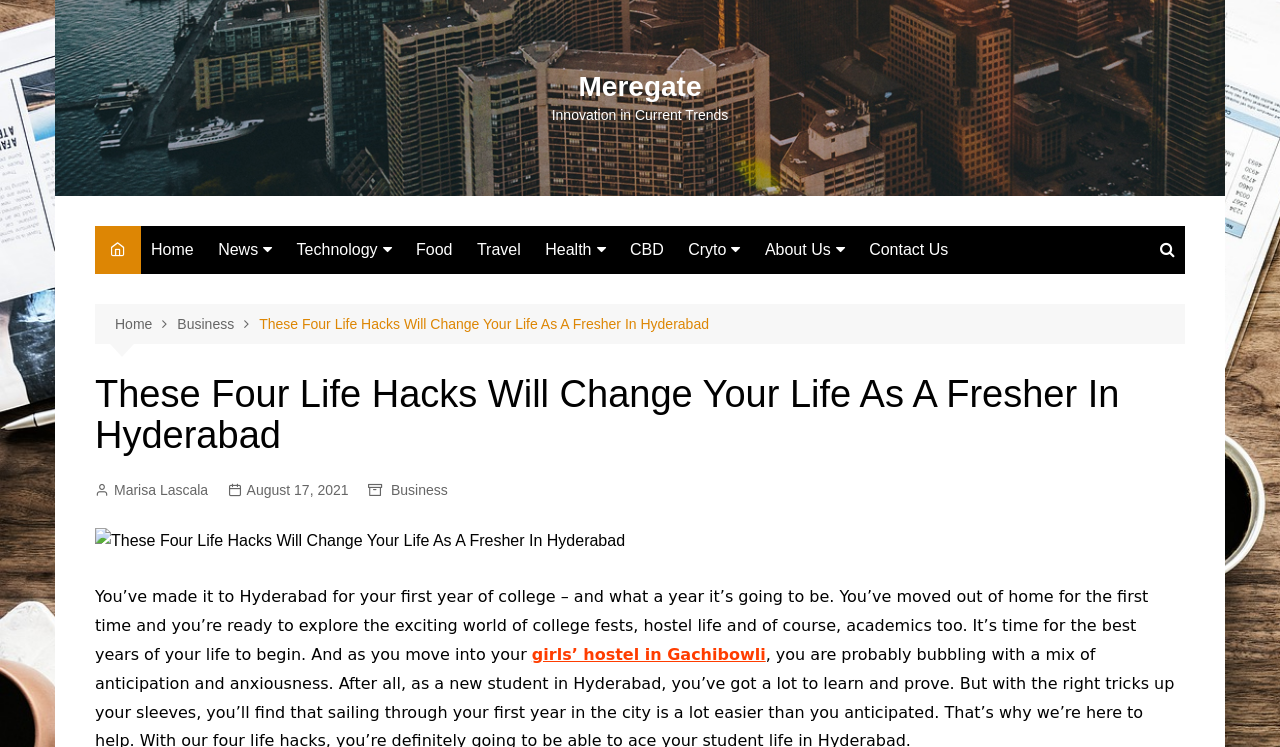Provide a short answer using a single word or phrase for the following question: 
What is the date of publication of the article?

August 17, 2021